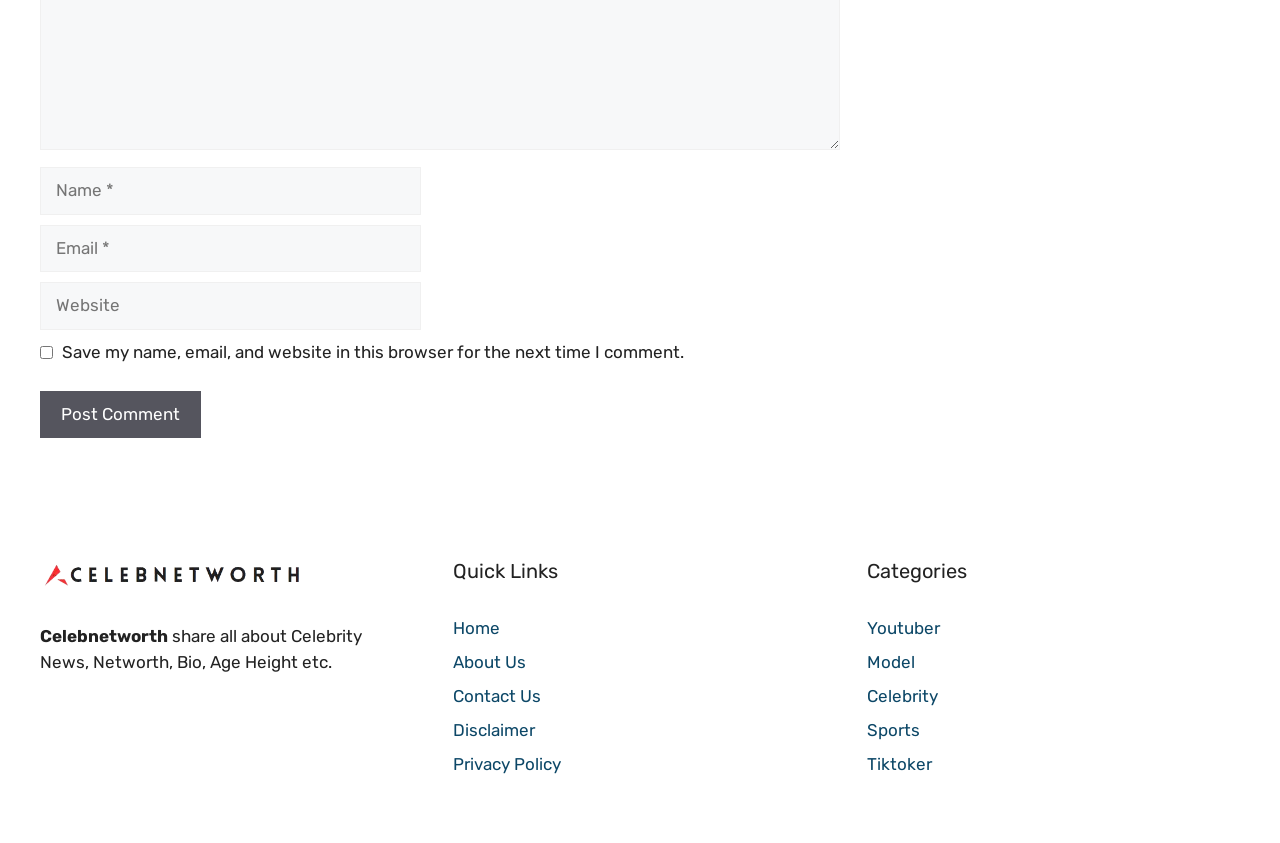Locate the bounding box coordinates of the segment that needs to be clicked to meet this instruction: "Input your email".

[0.031, 0.267, 0.329, 0.323]